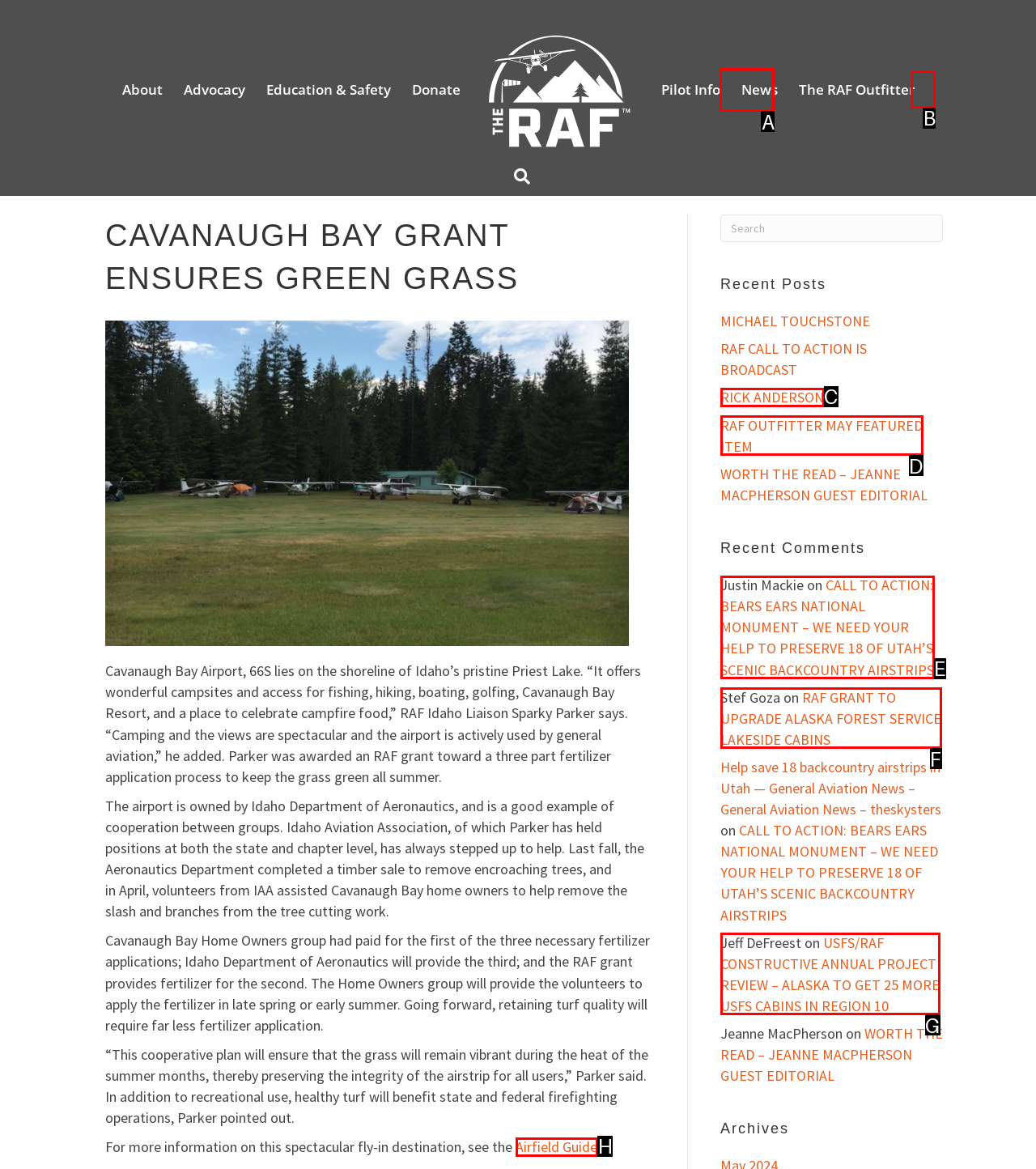Specify the letter of the UI element that should be clicked to achieve the following: Read more about Airfield Guide
Provide the corresponding letter from the choices given.

H